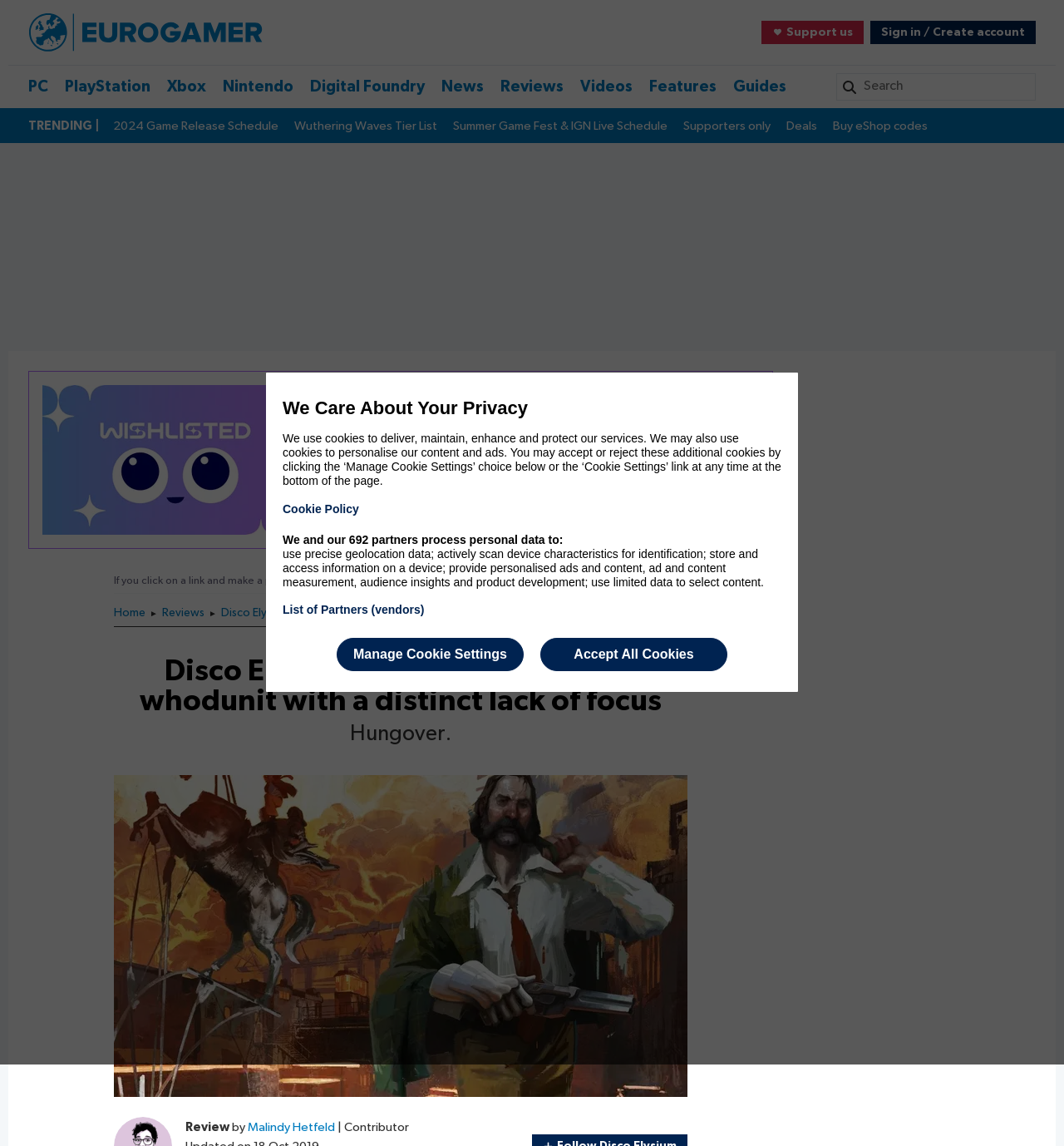From the screenshot, find the bounding box of the UI element matching this description: "Guides". Supply the bounding box coordinates in the form [left, top, right, bottom], each a float between 0 and 1.

[0.689, 0.057, 0.739, 0.094]